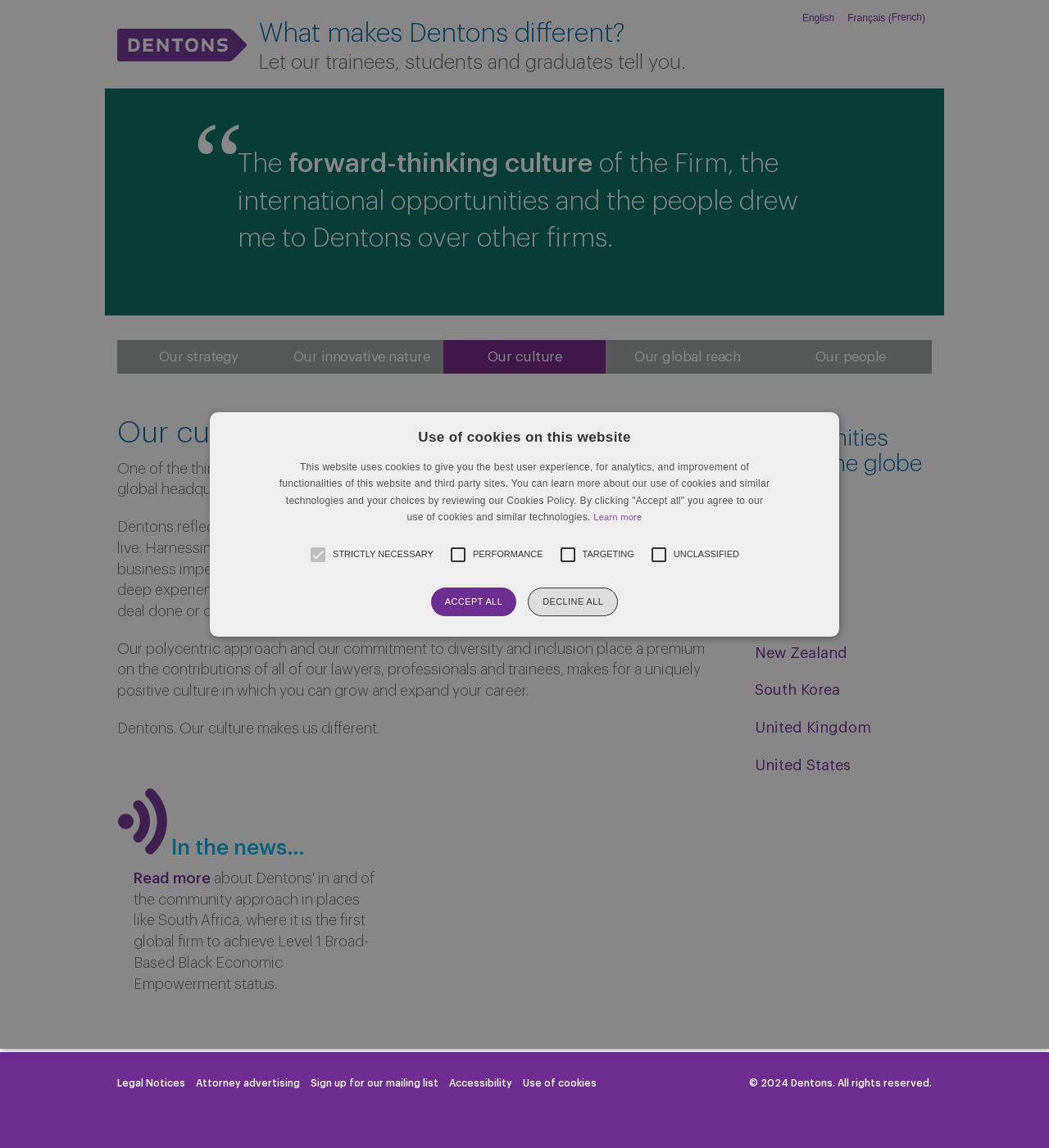Provide the bounding box coordinates, formatted as (top-left x, top-left y, bottom-right x, bottom-right y), with all values being floating point numbers between 0 and 1. Identify the bounding box of the UI element that matches the description: value="unclassified"

[0.612, 0.469, 0.644, 0.497]